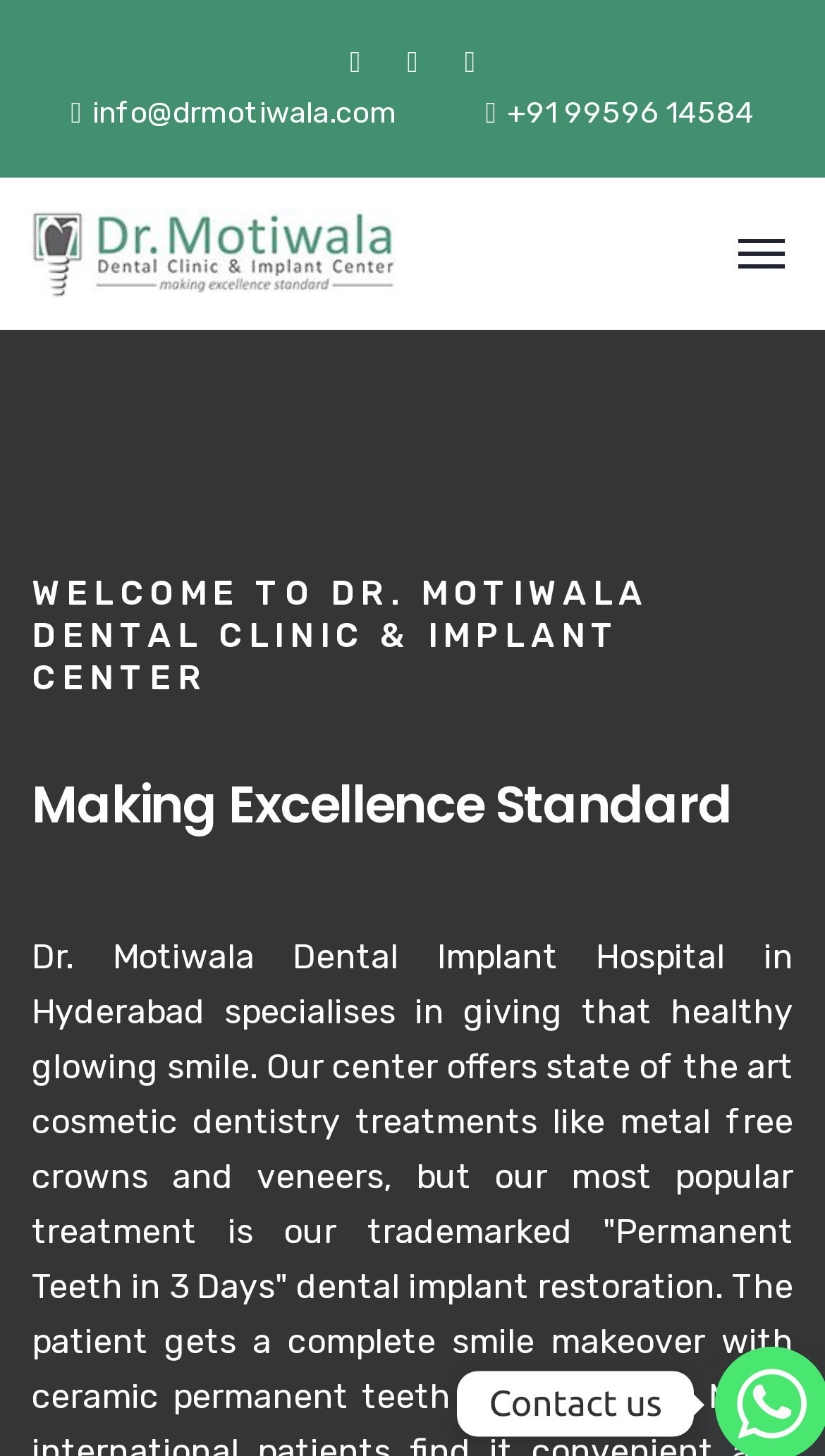Please provide the bounding box coordinates for the UI element as described: "+91 99596 14584". The coordinates must be four floats between 0 and 1, represented as [left, top, right, bottom].

[0.588, 0.065, 0.914, 0.09]